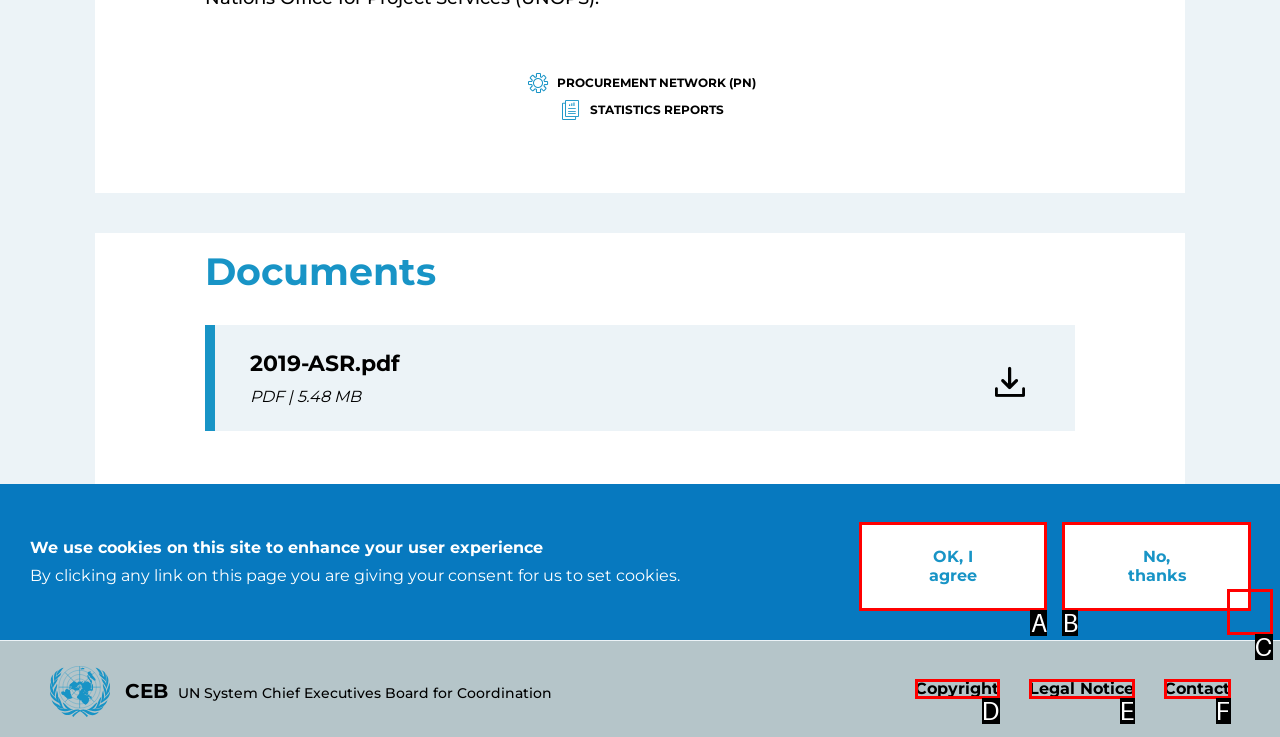Find the option that fits the given description: Contact
Answer with the letter representing the correct choice directly.

F